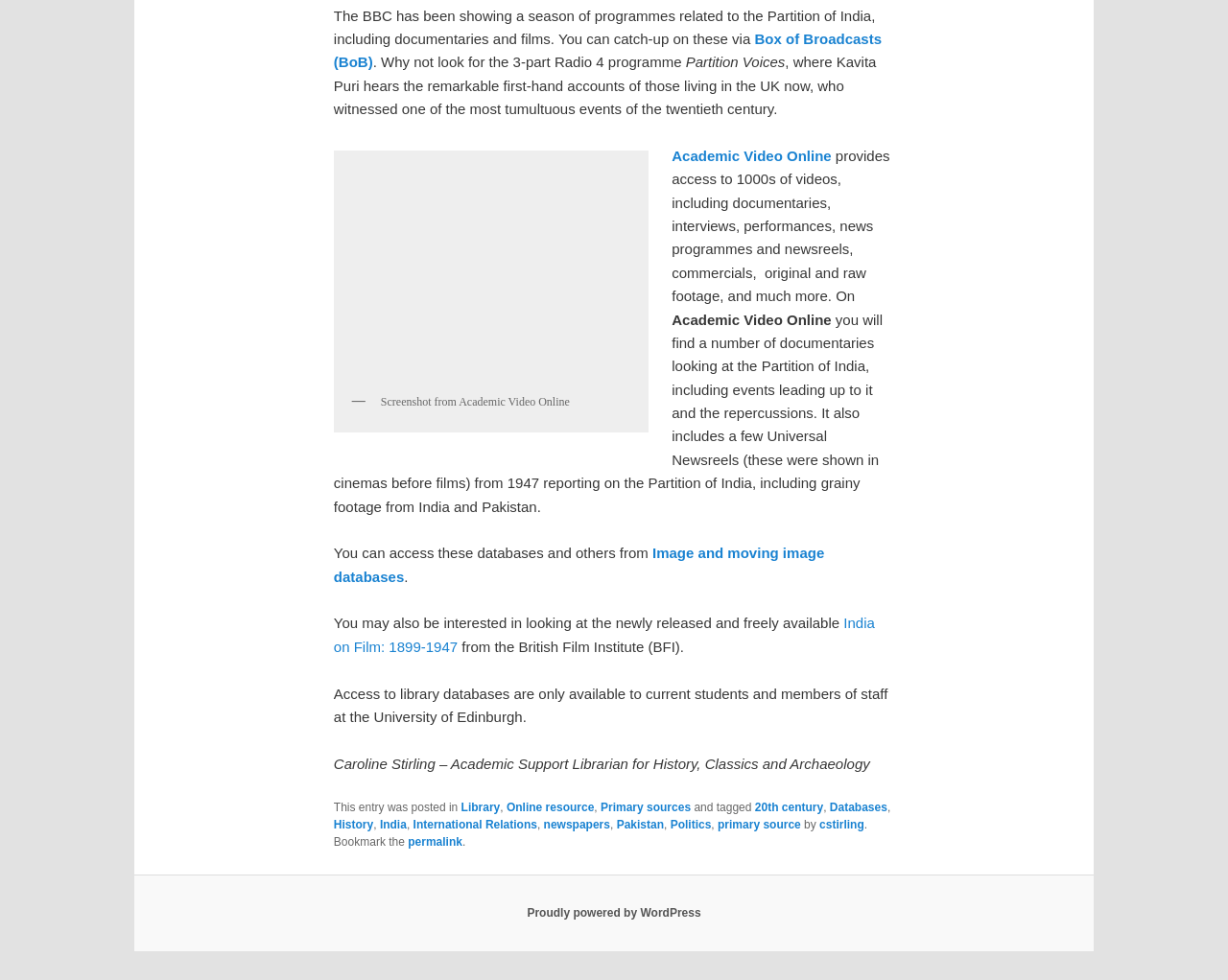Mark the bounding box of the element that matches the following description: "Image and moving image databases".

[0.272, 0.556, 0.671, 0.597]